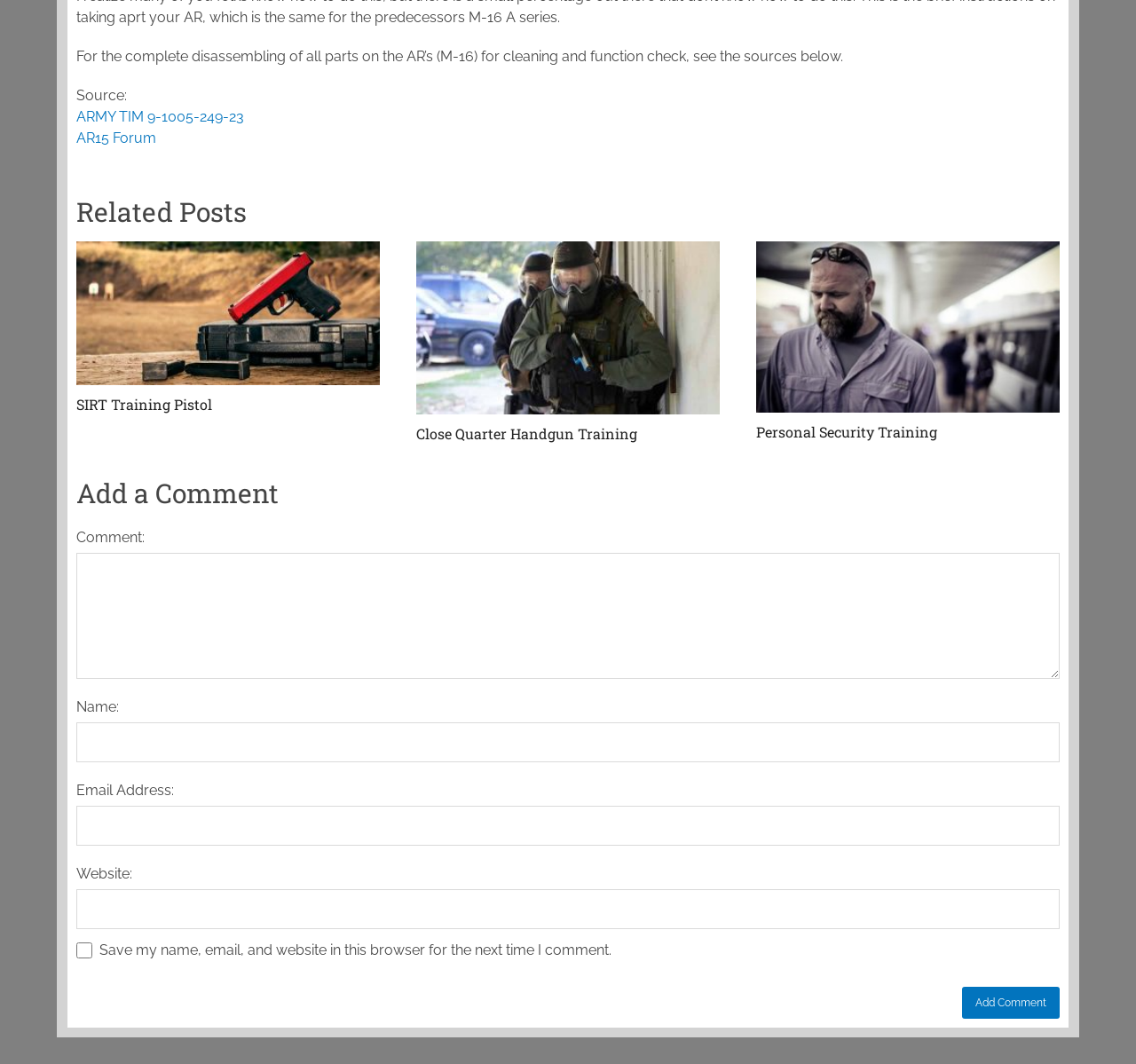Provide the bounding box coordinates of the UI element that matches the description: "AR15 Forum".

[0.067, 0.122, 0.137, 0.137]